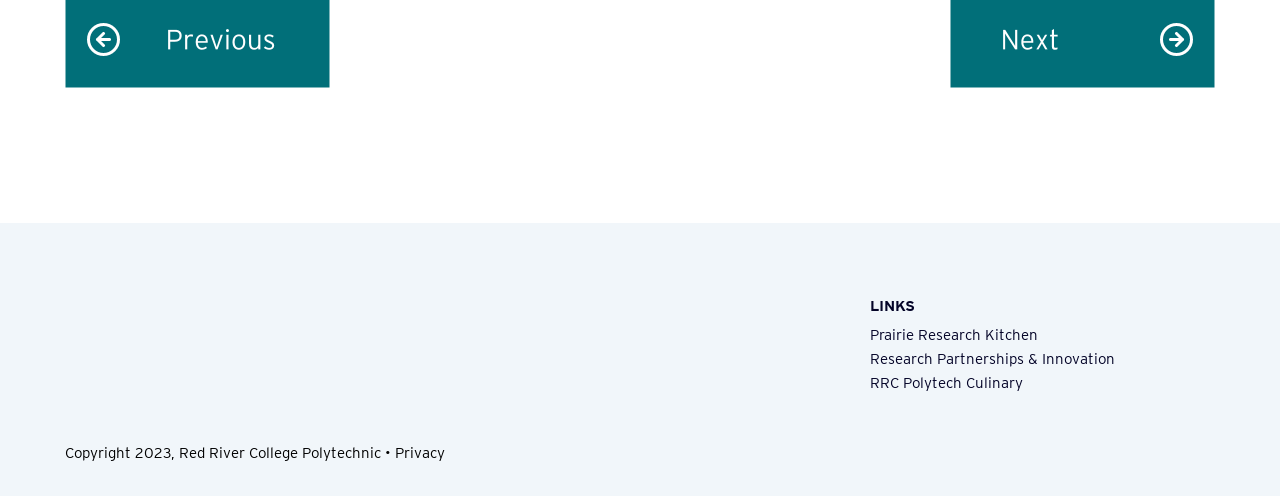What is the last link at the bottom of the page?
Utilize the image to construct a detailed and well-explained answer.

The last link at the bottom of the page is 'Privacy' which is located at [0.309, 0.896, 0.348, 0.932] and is part of the copyright section.